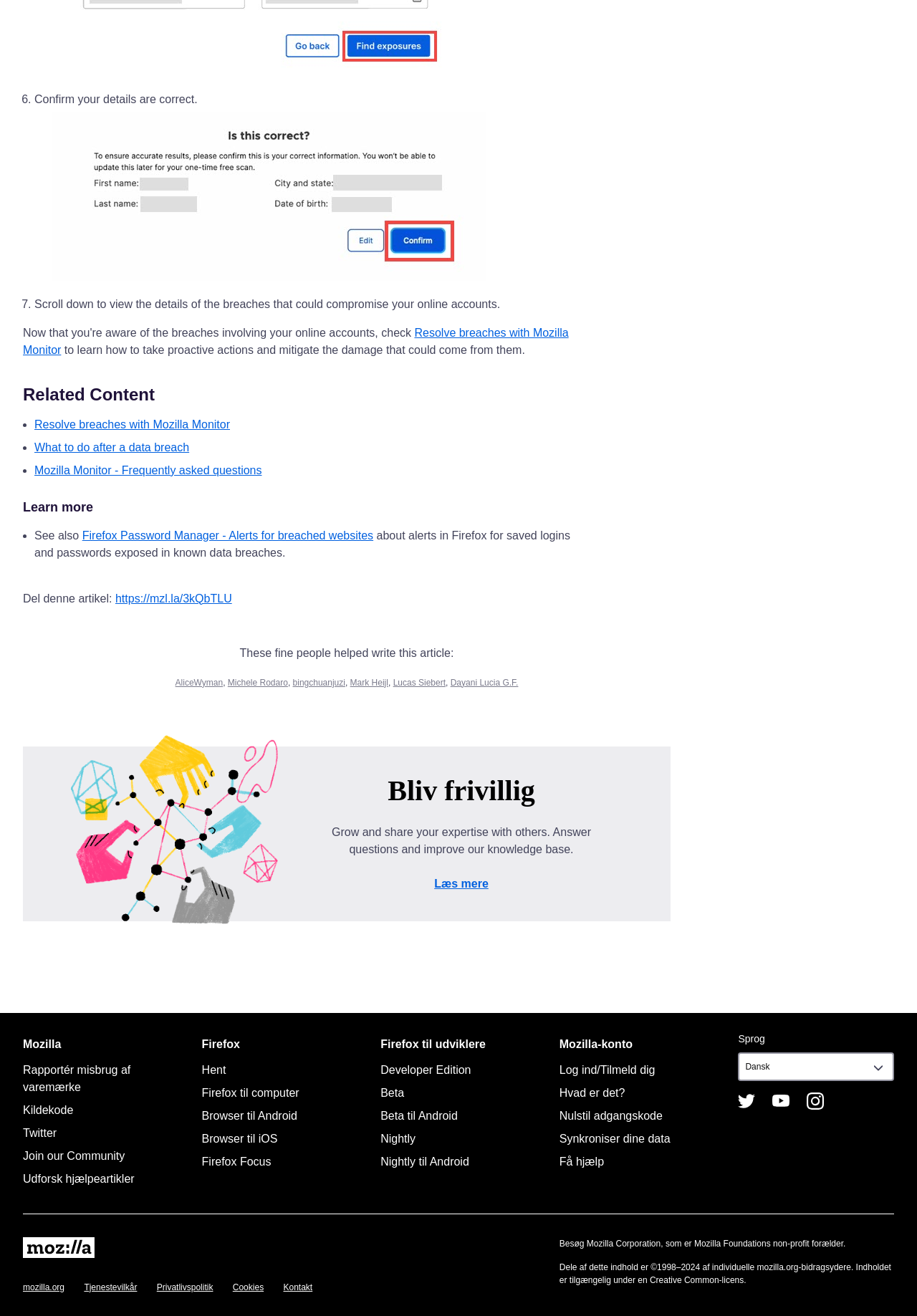Provide a one-word or short-phrase answer to the question:
What is the purpose of Mozilla Monitor?

Resolve breaches